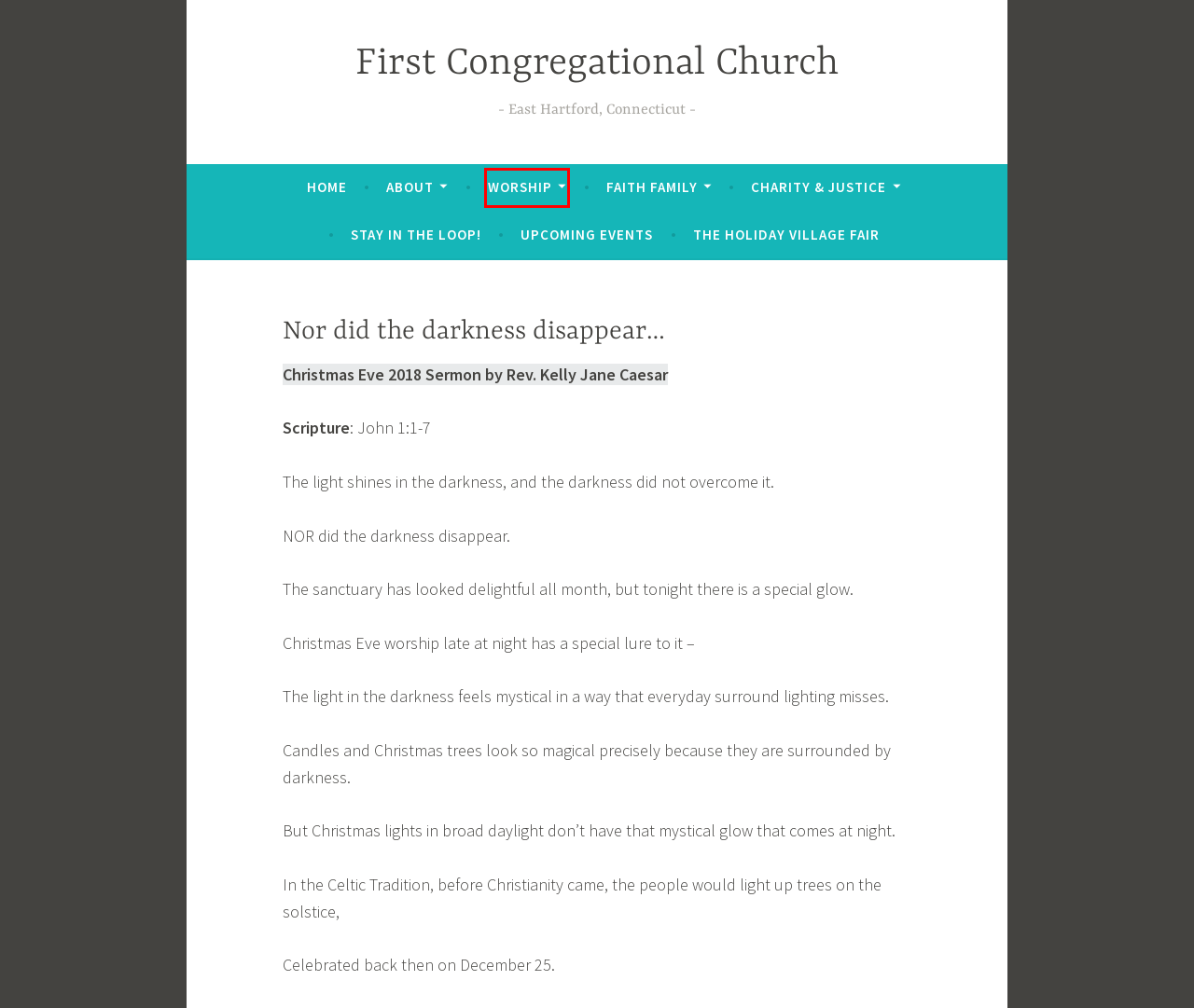You are presented with a screenshot of a webpage that includes a red bounding box around an element. Determine which webpage description best matches the page that results from clicking the element within the red bounding box. Here are the candidates:
A. First Congregational Church – East Hartford, Connecticut
B. Charity & Justice – First Congregational Church
C. Faith Family – First Congregational Church
D. The Holiday Village Fair – First Congregational Church
E. Stay in the Loop! – First Congregational Church
F. About – First Congregational Church
G. Worship – First Congregational Church
H. Upcoming Events – First Congregational Church

G